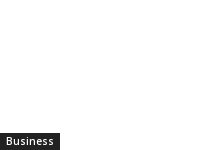Please answer the following question using a single word or phrase: 
Where is the image located?

Footer section